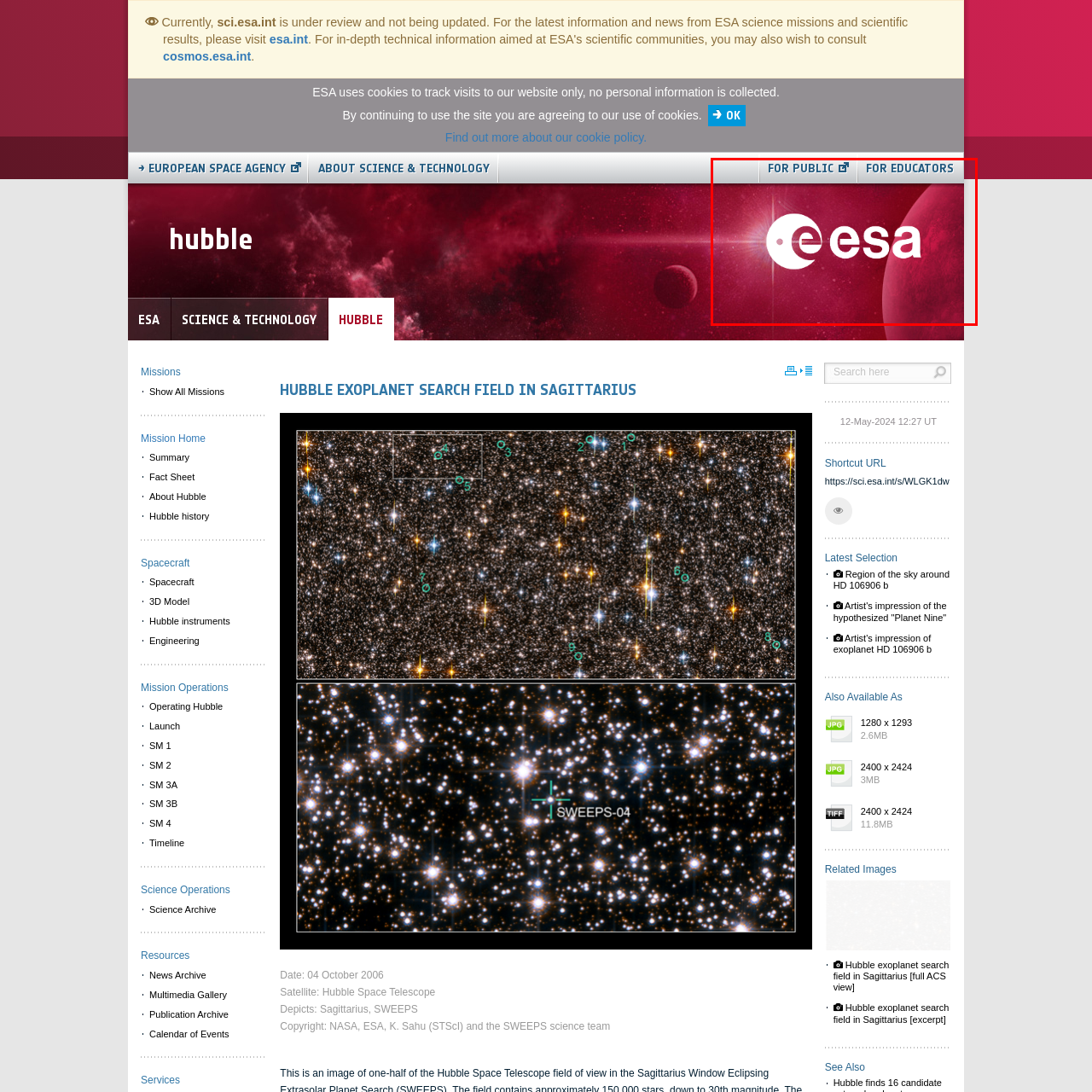What is the primary purpose of the ESA?
Focus on the image enclosed by the red bounding box and elaborate on your answer to the question based on the visual details present.

The ESA logo embodies the agency's commitment to space exploration and scientific research, indicating that the primary purpose of the ESA is to explore and study space.